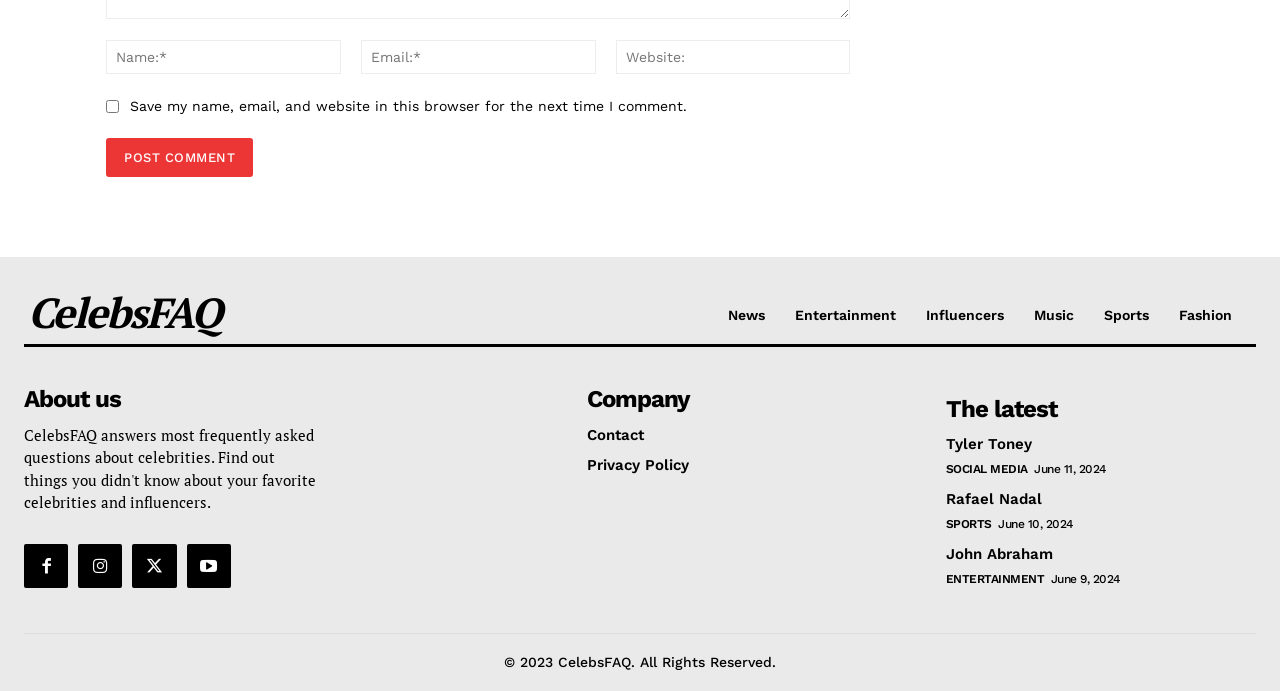Give a one-word or short phrase answer to the question: 
What categories are available in the top menu?

News, Entertainment, etc.